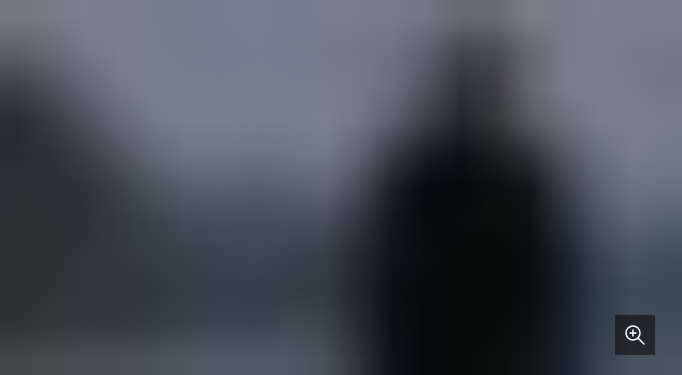What is the focus of the series 'Dune: The Sisterhood'?
Use the information from the image to give a detailed answer to the question.

The caption states that the series revolves around powerful women, particularly the Harkonnen Sisters, and their ascendance within a covert organization that will pave the way for the influential Bene Gesserit.